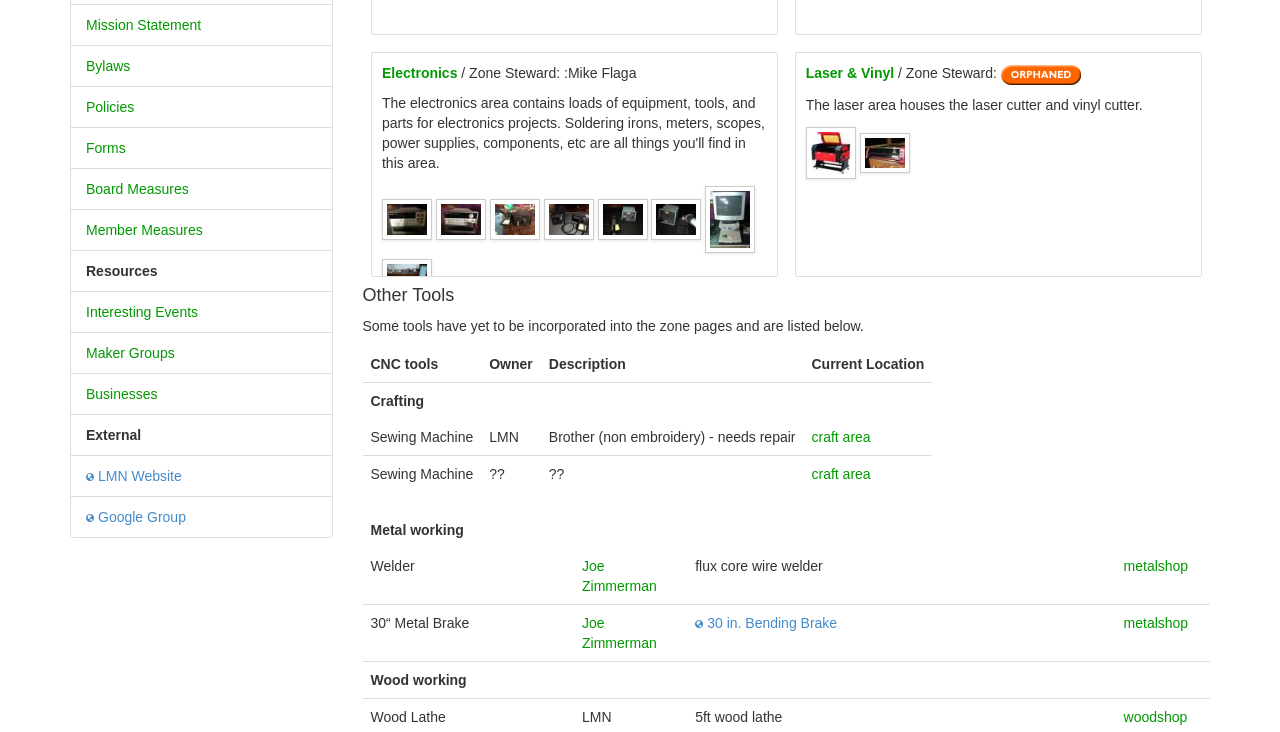Given the following UI element description: "Maker Groups", find the bounding box coordinates in the webpage screenshot.

[0.067, 0.471, 0.136, 0.493]